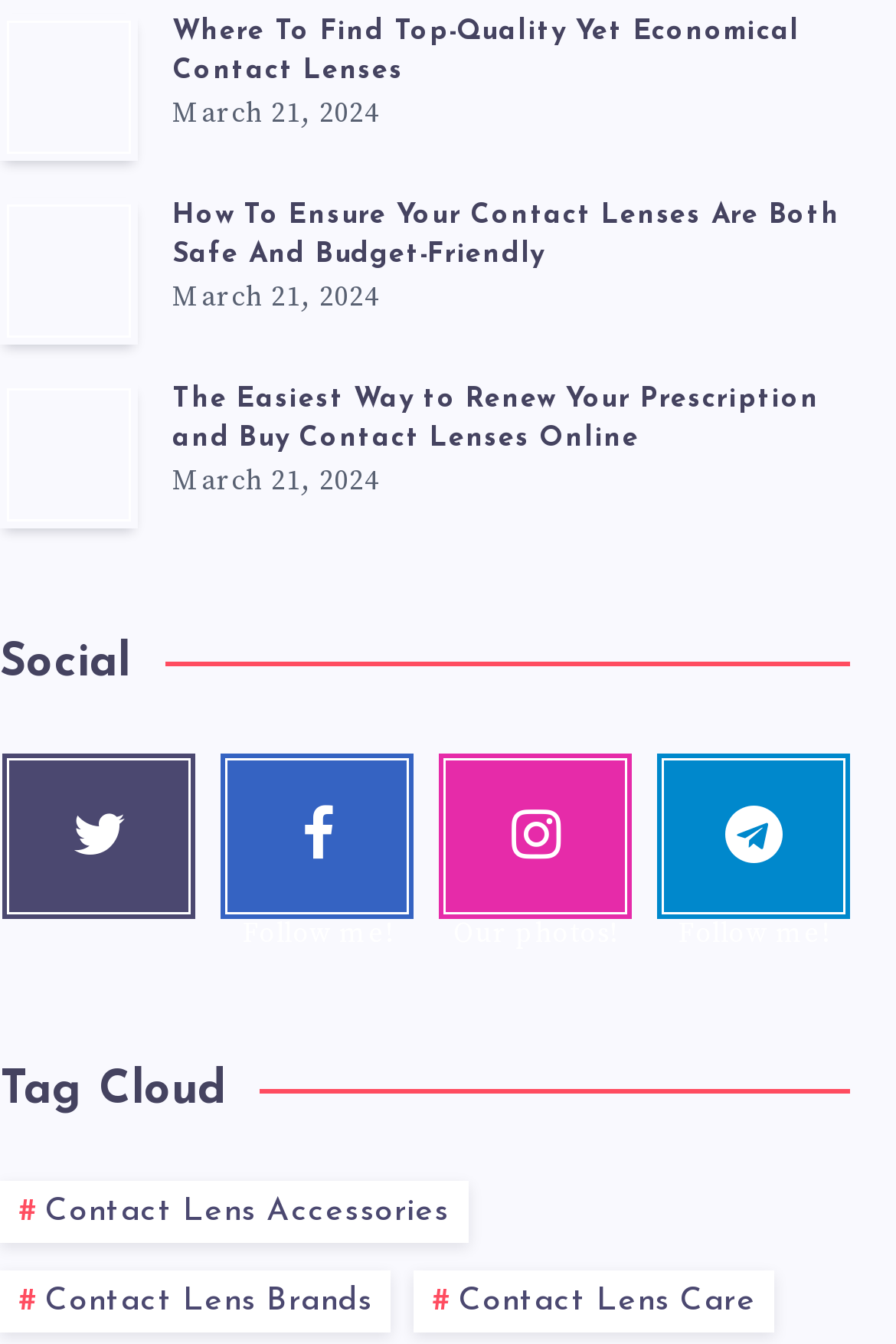Ascertain the bounding box coordinates for the UI element detailed here: "Contact Lens Accessories". The coordinates should be provided as [left, top, right, bottom] with each value being a float between 0 and 1.

[0.0, 0.879, 0.522, 0.925]